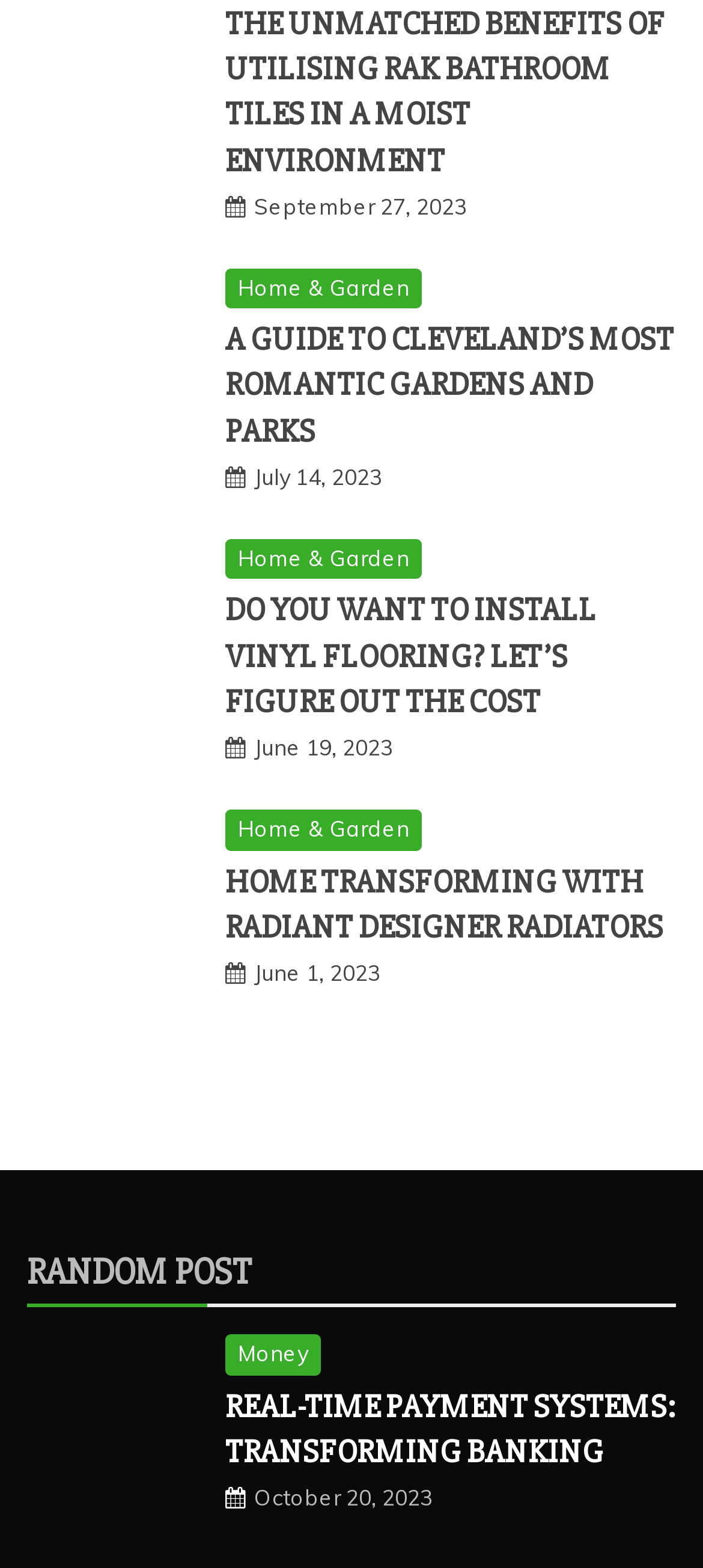Given the element description: "Random Post", predict the bounding box coordinates of this UI element. The coordinates must be four float numbers between 0 and 1, given as [left, top, right, bottom].

[0.038, 0.797, 0.359, 0.825]